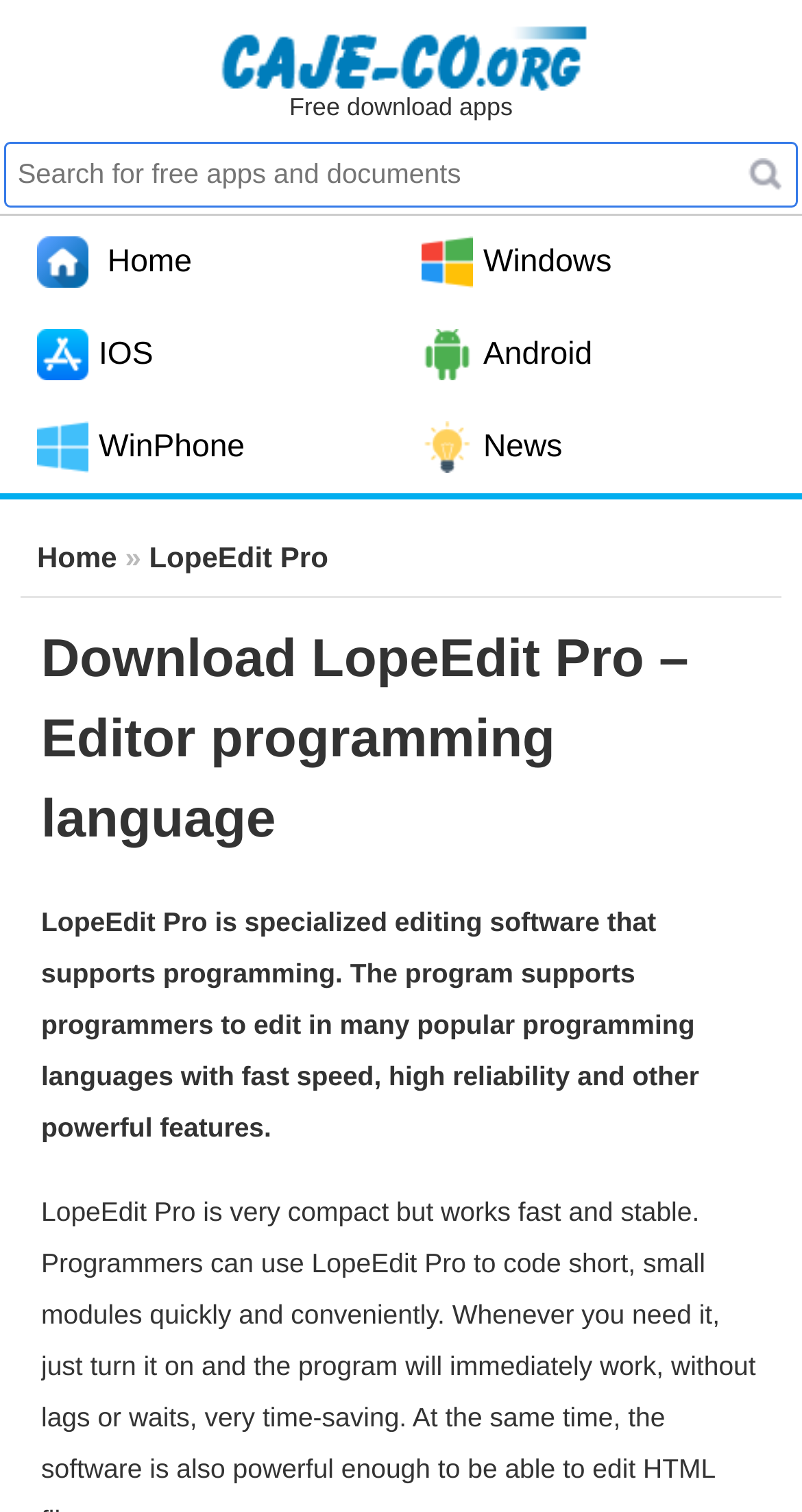How many navigation links are there?
Refer to the image and provide a one-word or short phrase answer.

4